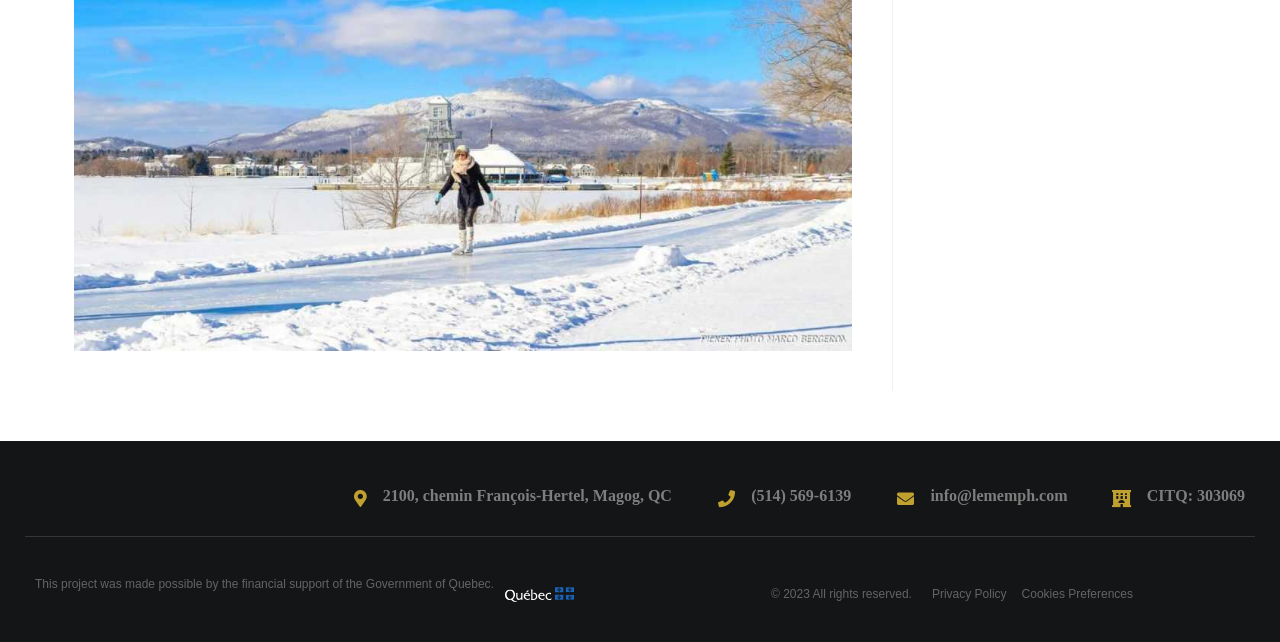Please provide a one-word or phrase answer to the question: 
What is the year of copyright of the condo-chalet project?

2023